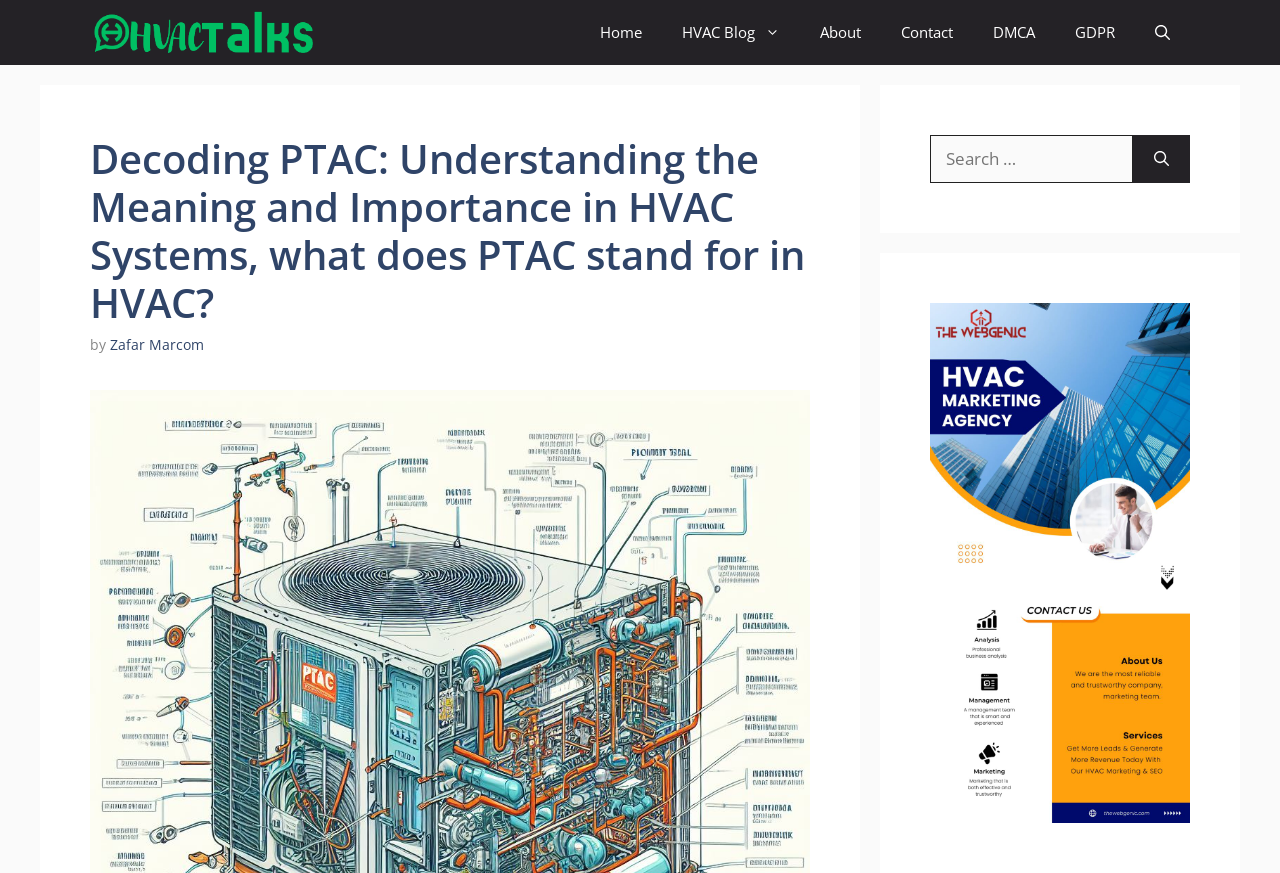Using the information shown in the image, answer the question with as much detail as possible: What is the name of the website?

I determined the name of the website by looking at the navigation bar at the top of the page, where I found a link with the text 'HVAC TALKS' and an image with the same name.